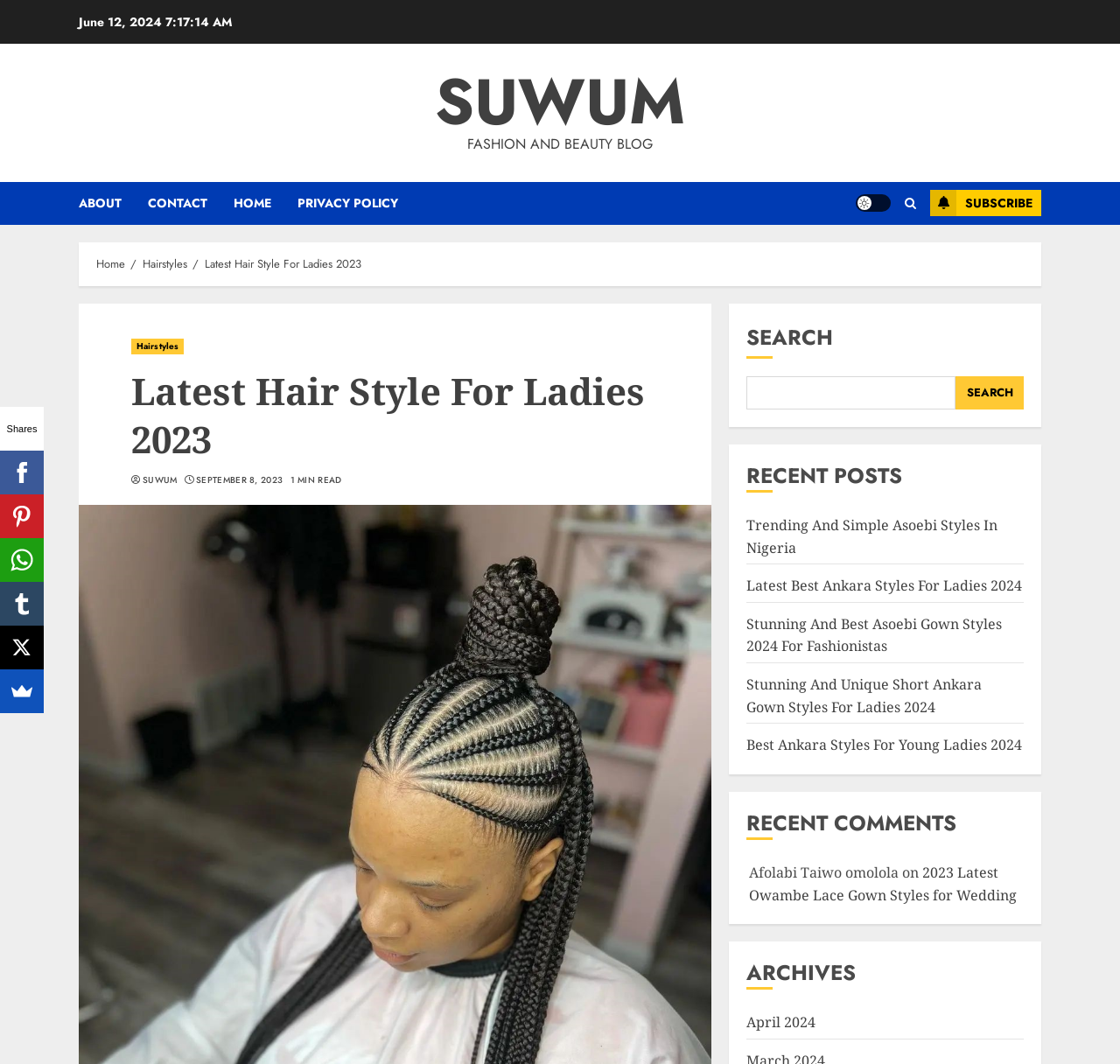Specify the bounding box coordinates for the region that must be clicked to perform the given instruction: "Subscribe to the newsletter".

[0.83, 0.179, 0.93, 0.203]